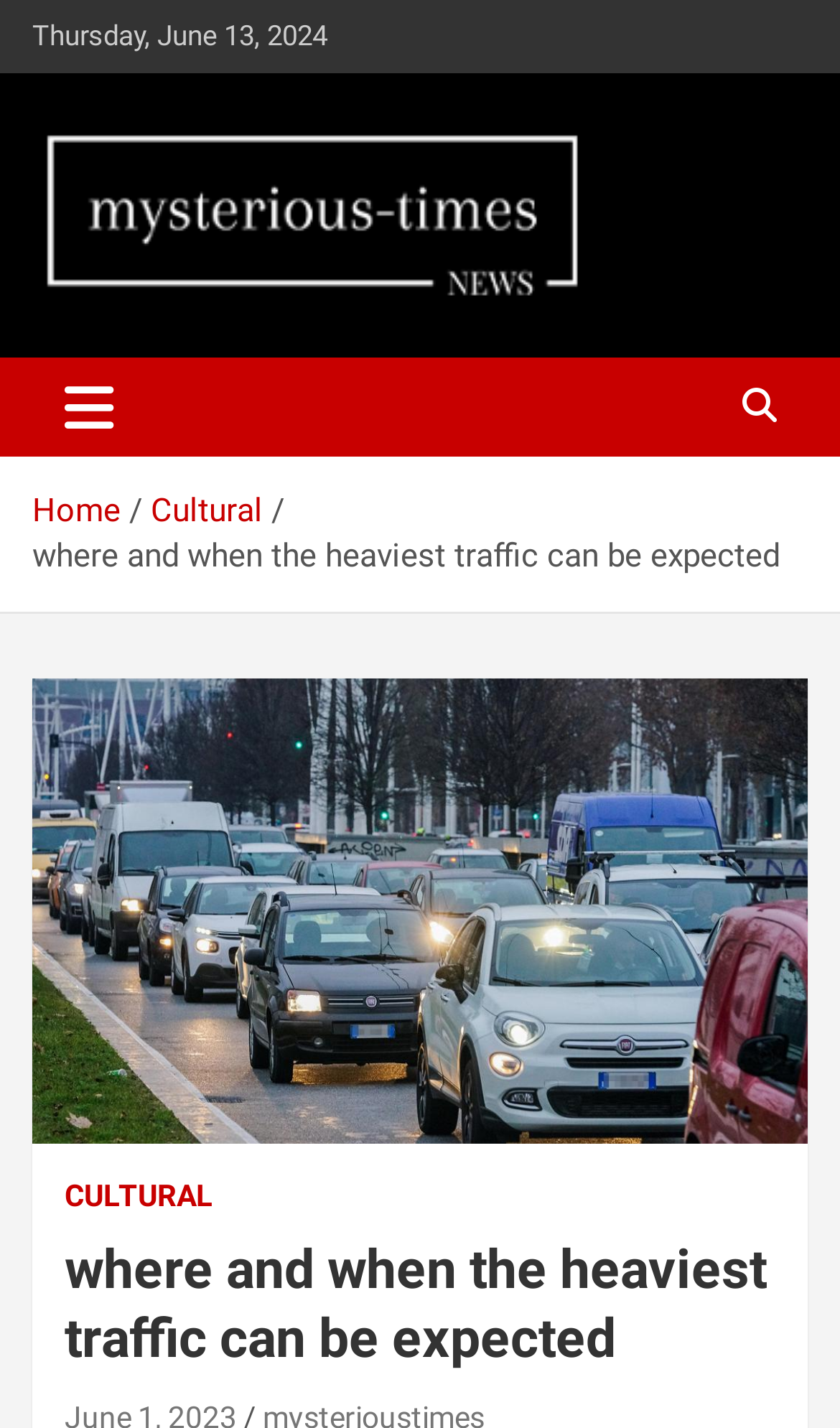Given the following UI element description: "parent_node: Mysterioustimes", find the bounding box coordinates in the webpage screenshot.

[0.038, 0.079, 0.705, 0.115]